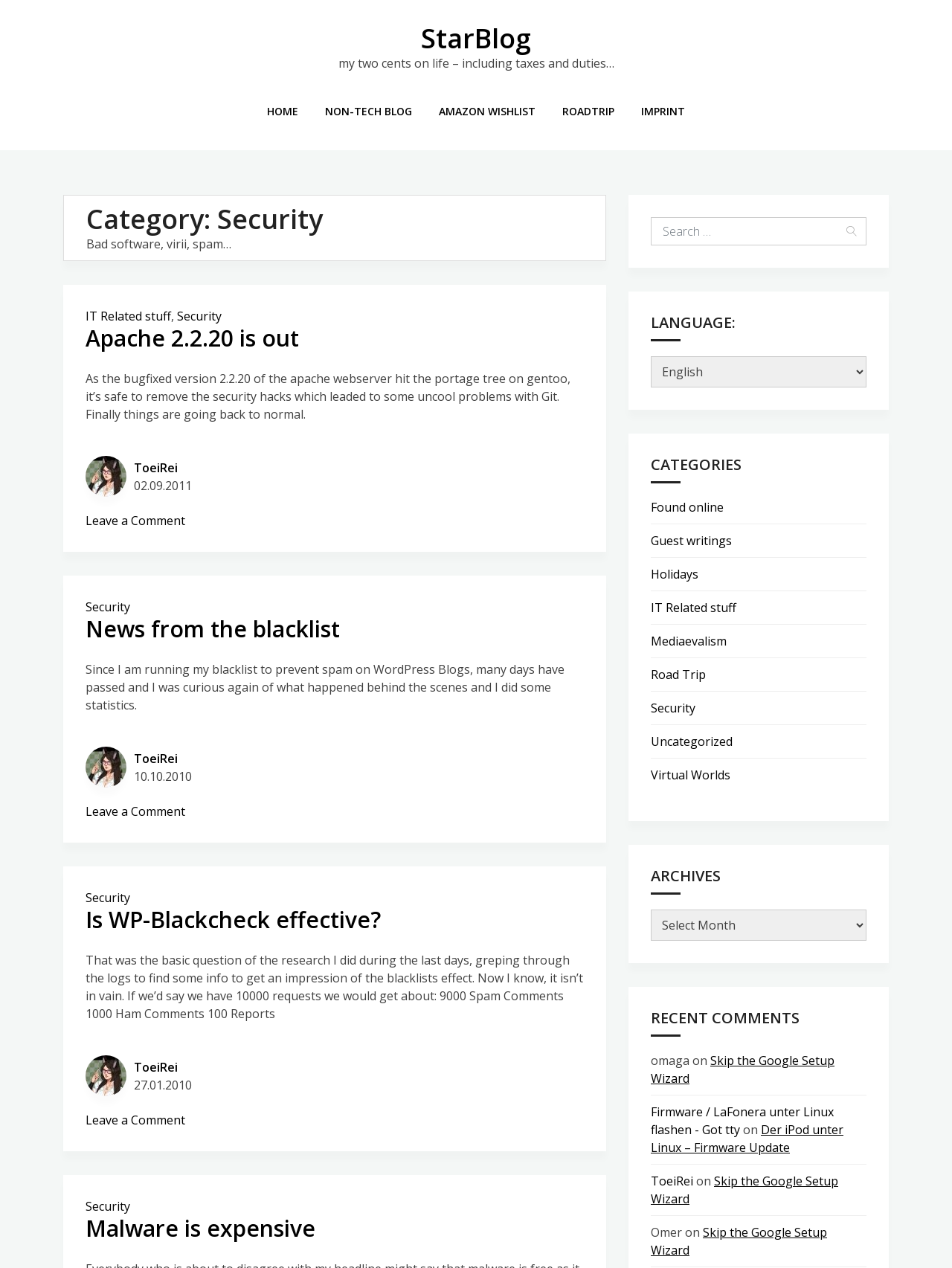Find the bounding box coordinates of the element I should click to carry out the following instruction: "Search for something".

[0.684, 0.171, 0.91, 0.194]